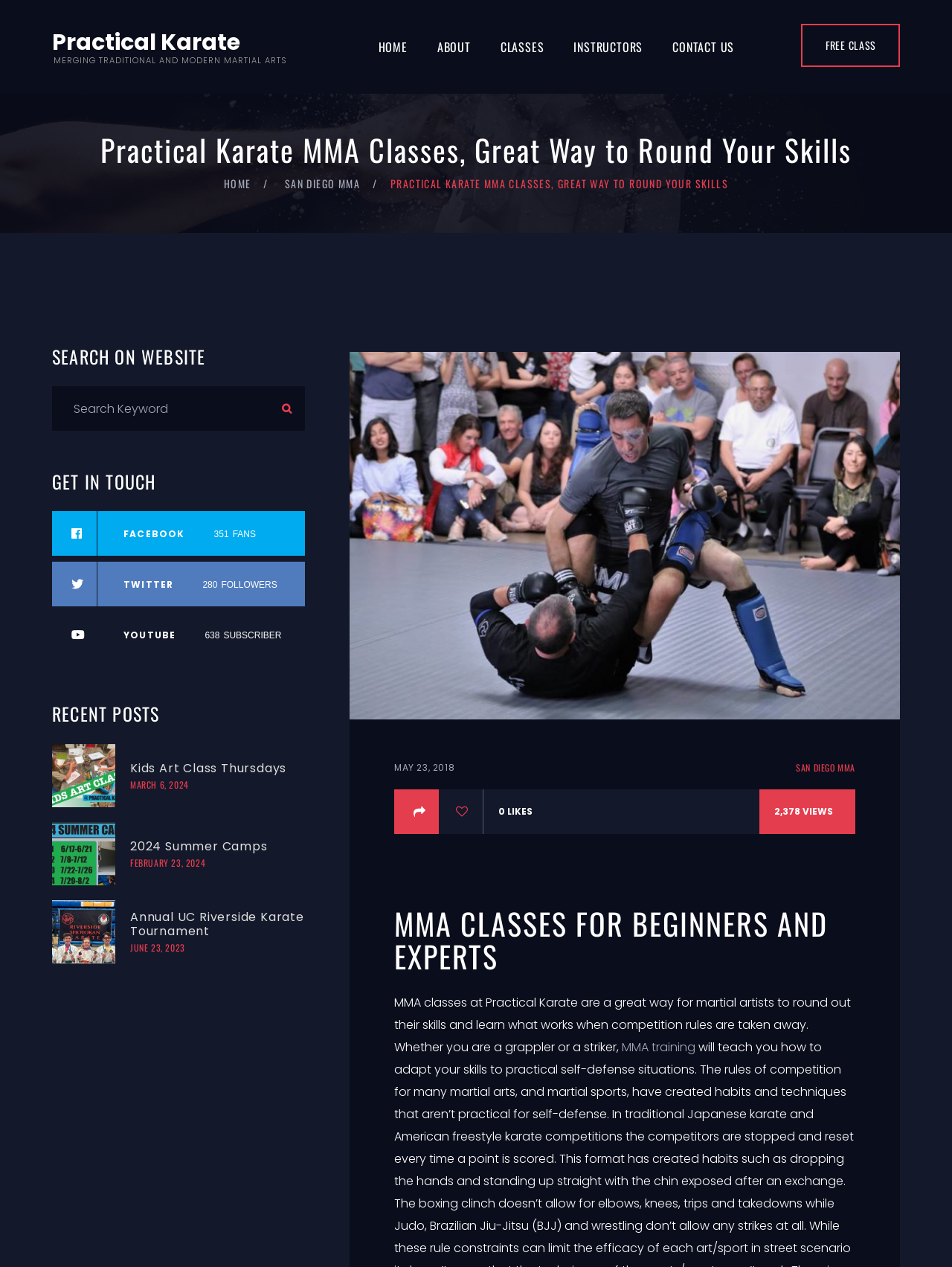Can you specify the bounding box coordinates of the area that needs to be clicked to fulfill the following instruction: "Read the 'Kids Art Class' post"?

[0.055, 0.587, 0.137, 0.637]